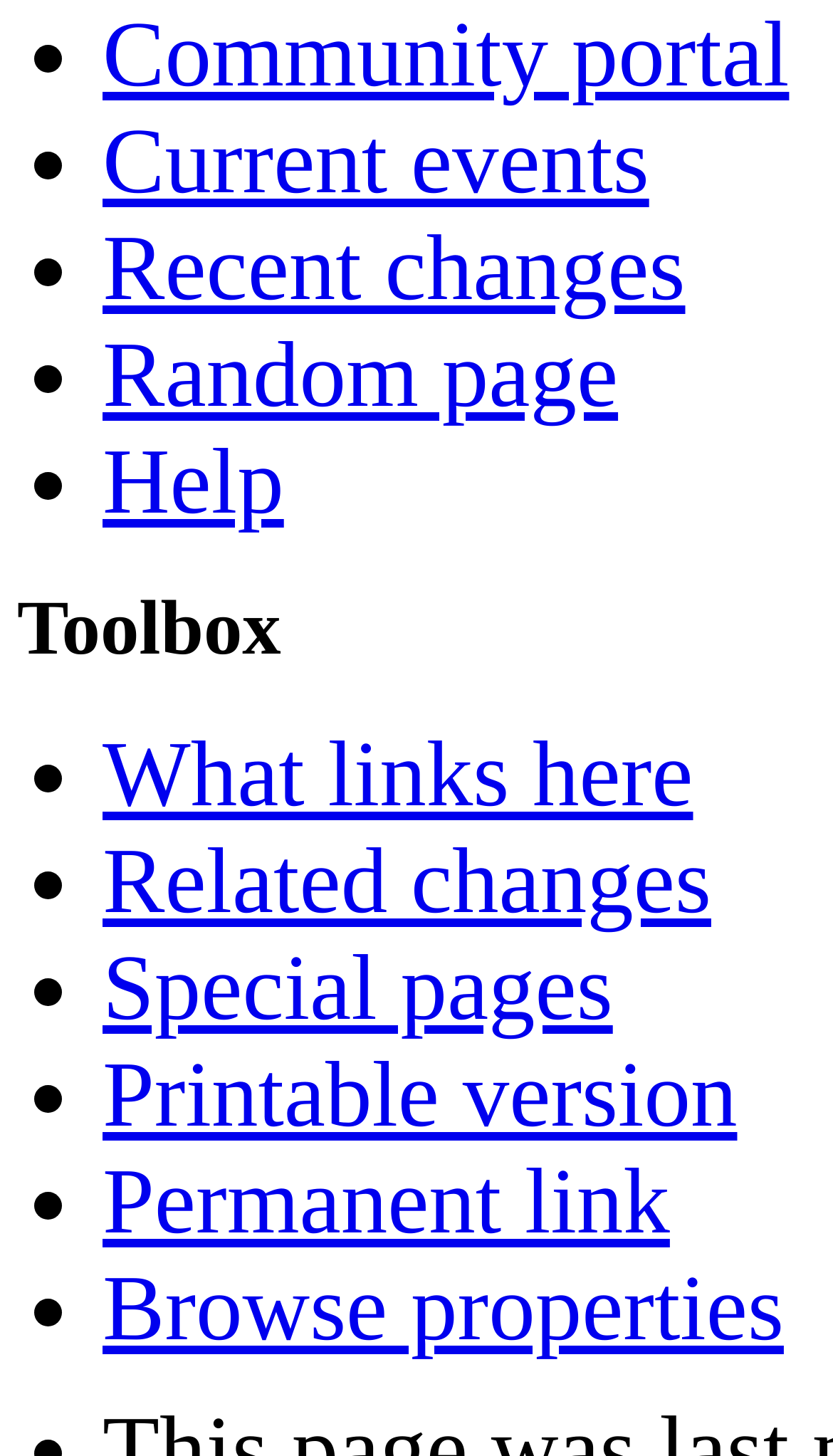Provide a brief response in the form of a single word or phrase:
What is the last link on the webpage?

Browse properties